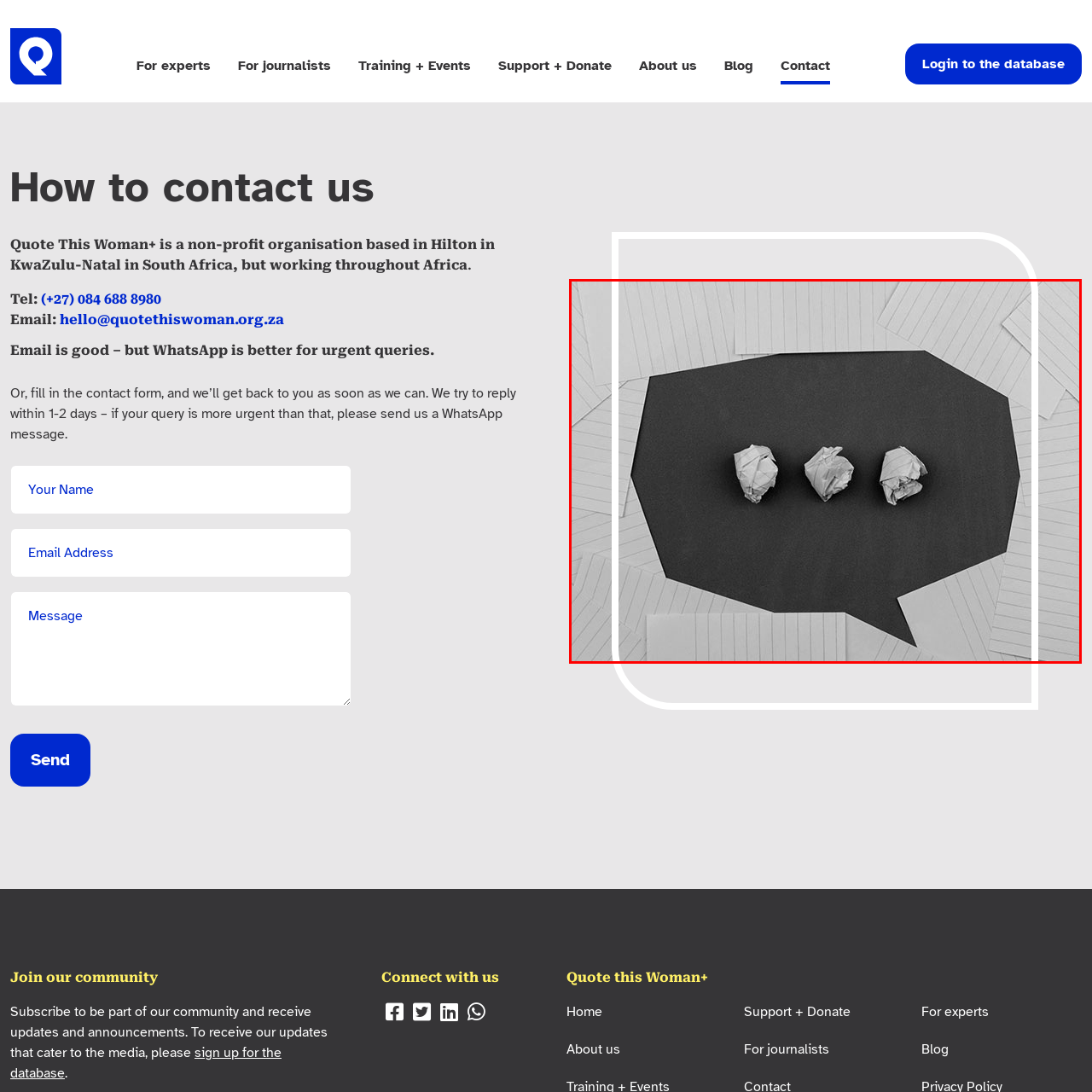What is the theme underscored by the visual metaphor?
Concentrate on the image bordered by the red bounding box and offer a comprehensive response based on the image details.

The caption states that the visual metaphor 'underscores themes of communication and expression', suggesting that the image is meant to convey the importance of sharing thoughts and ideas.